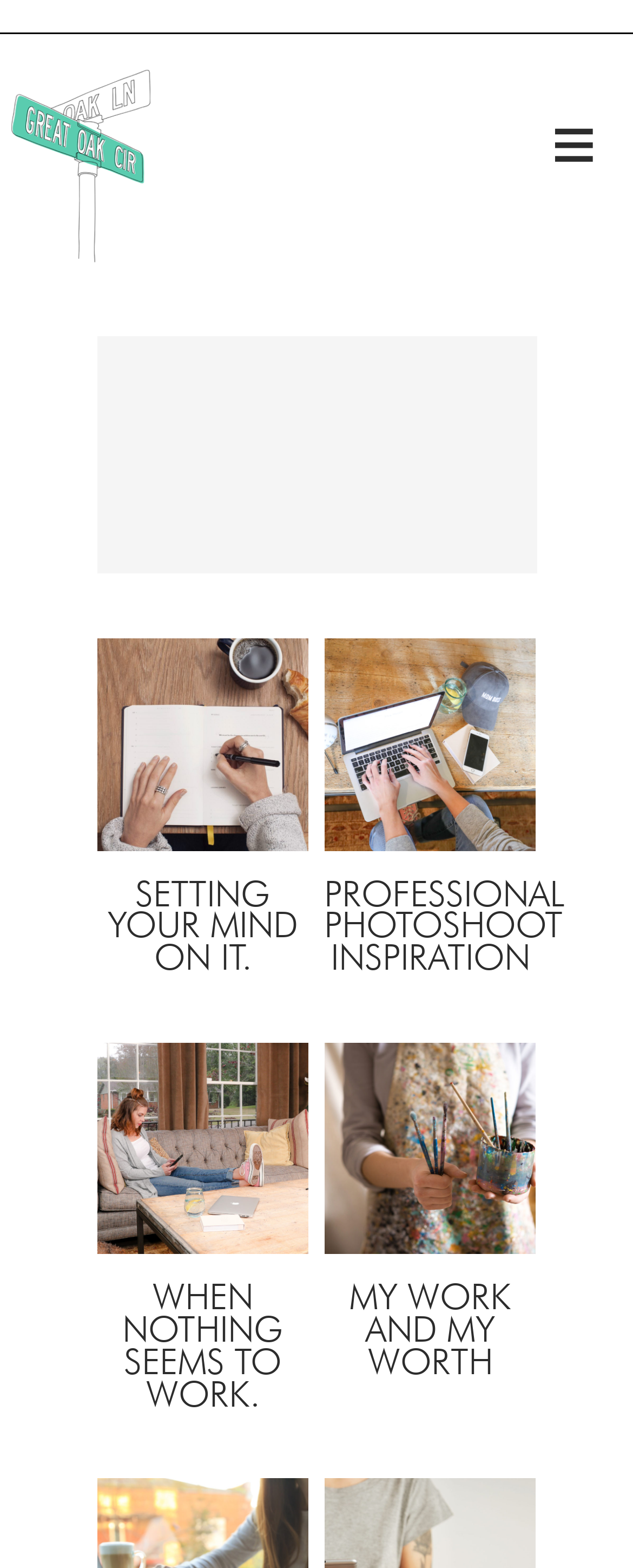Please identify the bounding box coordinates of the area I need to click to accomplish the following instruction: "Explore 'Margaret'".

None